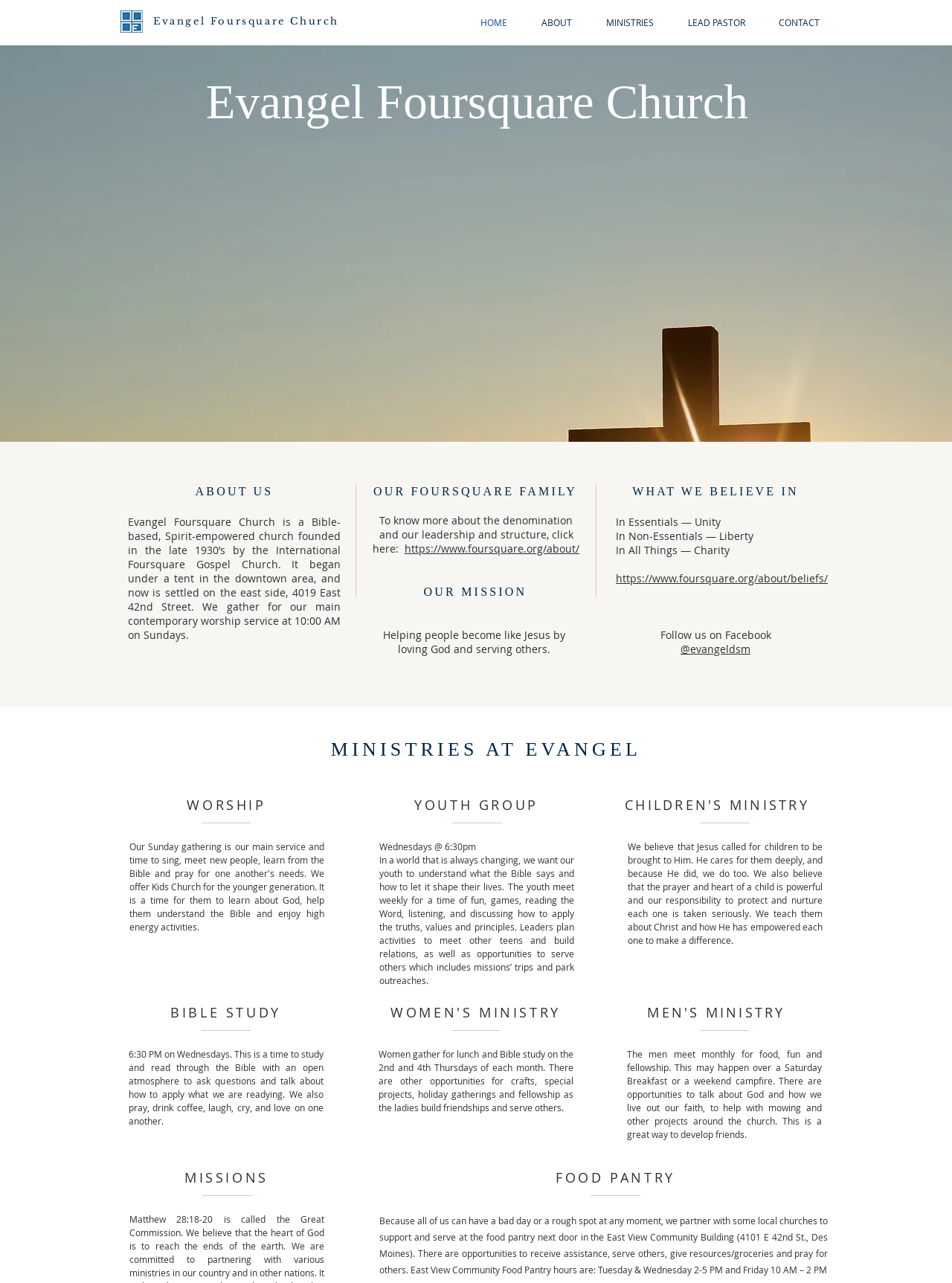Determine the bounding box coordinates for the clickable element required to fulfill the instruction: "Click the HOME link". Provide the coordinates as four float numbers between 0 and 1, i.e., [left, top, right, bottom].

[0.487, 0.012, 0.551, 0.024]